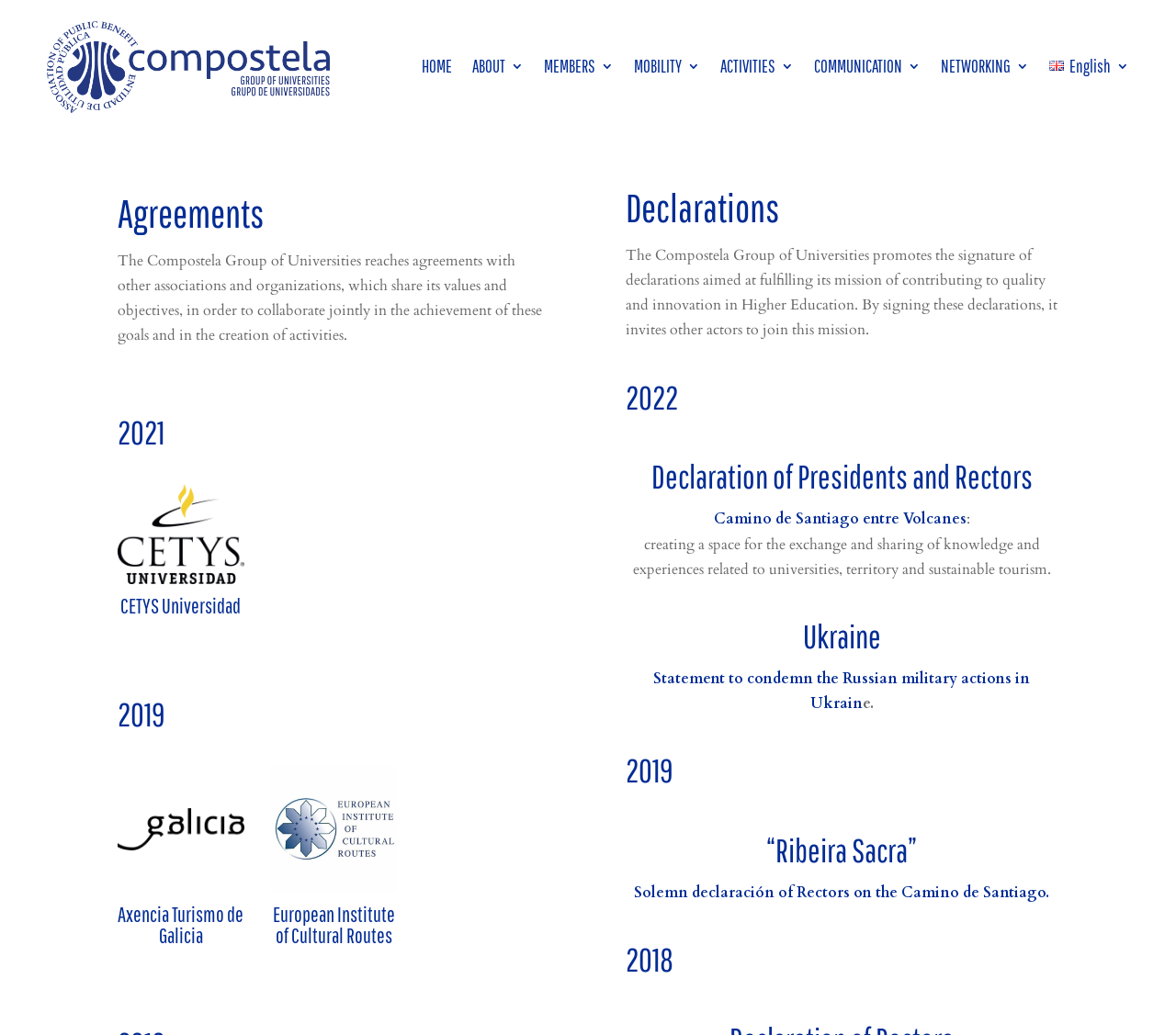What is the purpose of the declarations promoted by the Compostela Group of Universities?
Based on the image, give a one-word or short phrase answer.

Contribute to quality and innovation in Higher Education